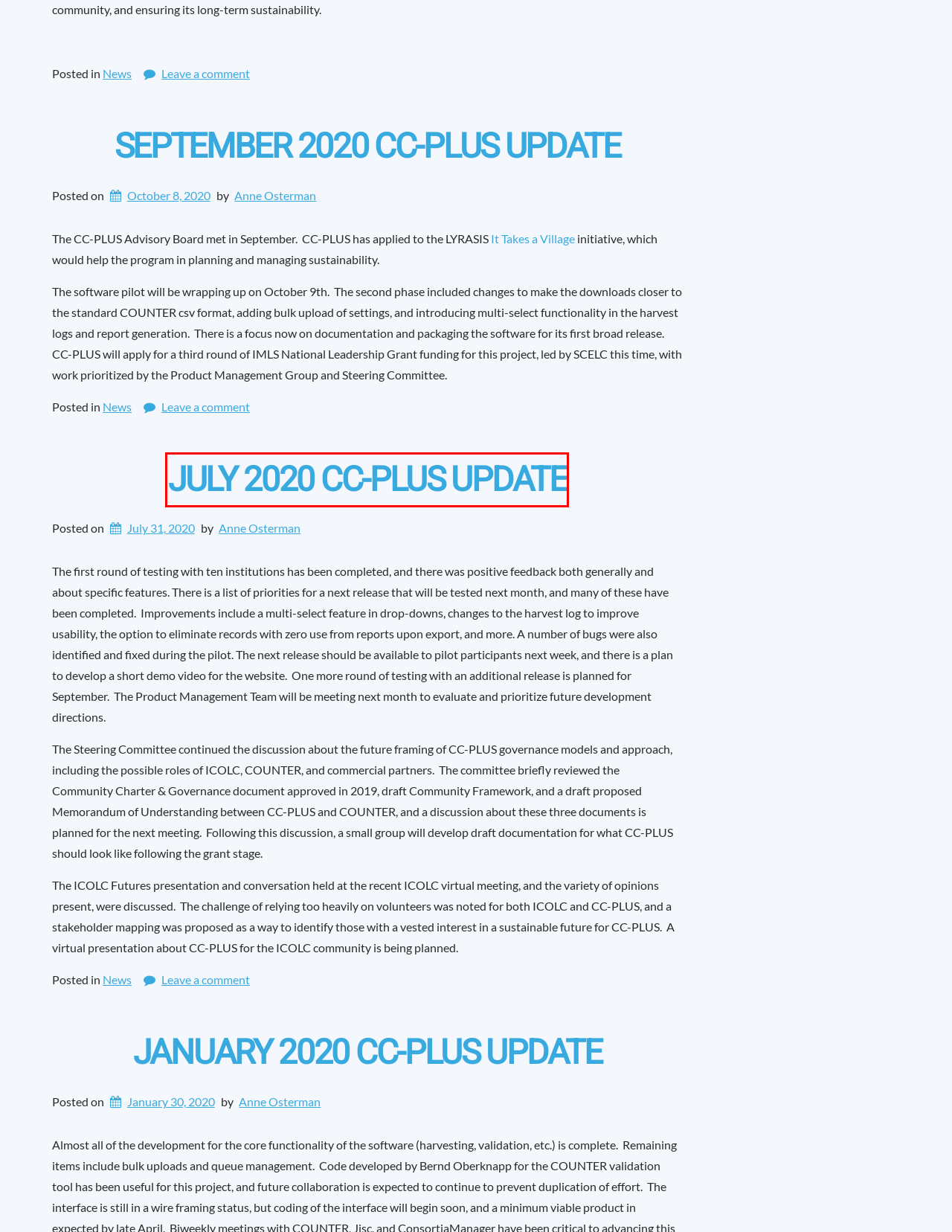Analyze the screenshot of a webpage that features a red rectangle bounding box. Pick the webpage description that best matches the new webpage you would see after clicking on the element within the red bounding box. Here are the candidates:
A. July 2020 CC-PLUS Update | CONSORTIA COLLABORATING ON A PLATFORM FOR LIBRARY USAGE STATISTICS
B. Press Release: LYRASIS Awarded $492,069 by the Institute of Museum and Library Services (IMLS)
C. September 2020 CC-PLUS Update | CONSORTIA COLLABORATING ON A PLATFORM FOR LIBRARY USAGE STATISTICS
D. About CC-PLUS | CONSORTIA COLLABORATING ON A PLATFORM FOR LIBRARY USAGE STATISTICS
E. Attribution | CONSORTIA COLLABORATING ON A PLATFORM FOR LIBRARY USAGE STATISTICS
F. January 2020 CC-PLUS Update | CONSORTIA COLLABORATING ON A PLATFORM FOR LIBRARY USAGE STATISTICS
G. Contributors | CONSORTIA COLLABORATING ON A PLATFORM FOR LIBRARY USAGE STATISTICS
H. November 2020 CC-PLUS Update | CONSORTIA COLLABORATING ON A PLATFORM FOR LIBRARY USAGE STATISTICS

A